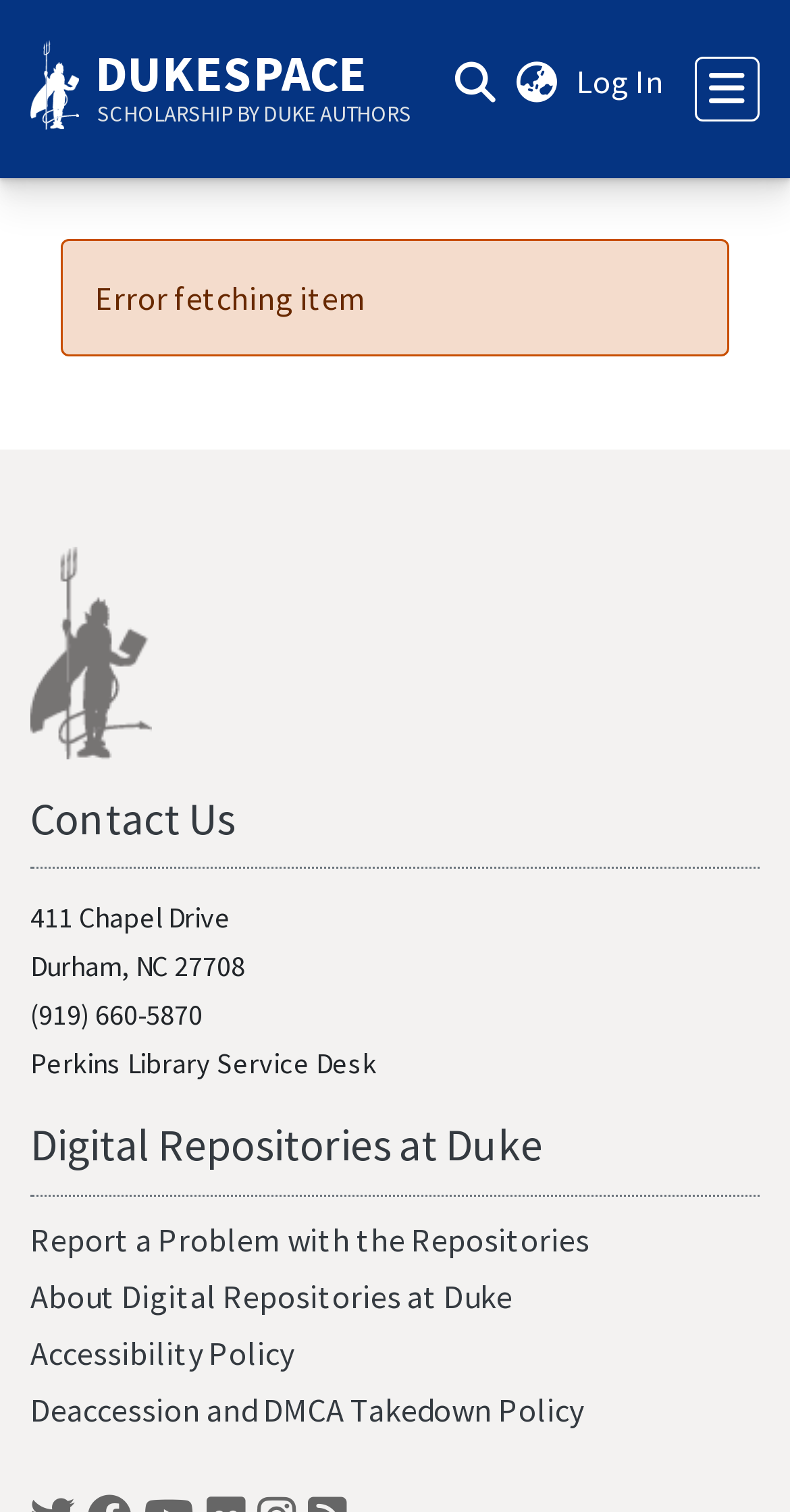Please identify the bounding box coordinates of the element on the webpage that should be clicked to follow this instruction: "Log in". The bounding box coordinates should be given as four float numbers between 0 and 1, formatted as [left, top, right, bottom].

[0.725, 0.04, 0.845, 0.067]